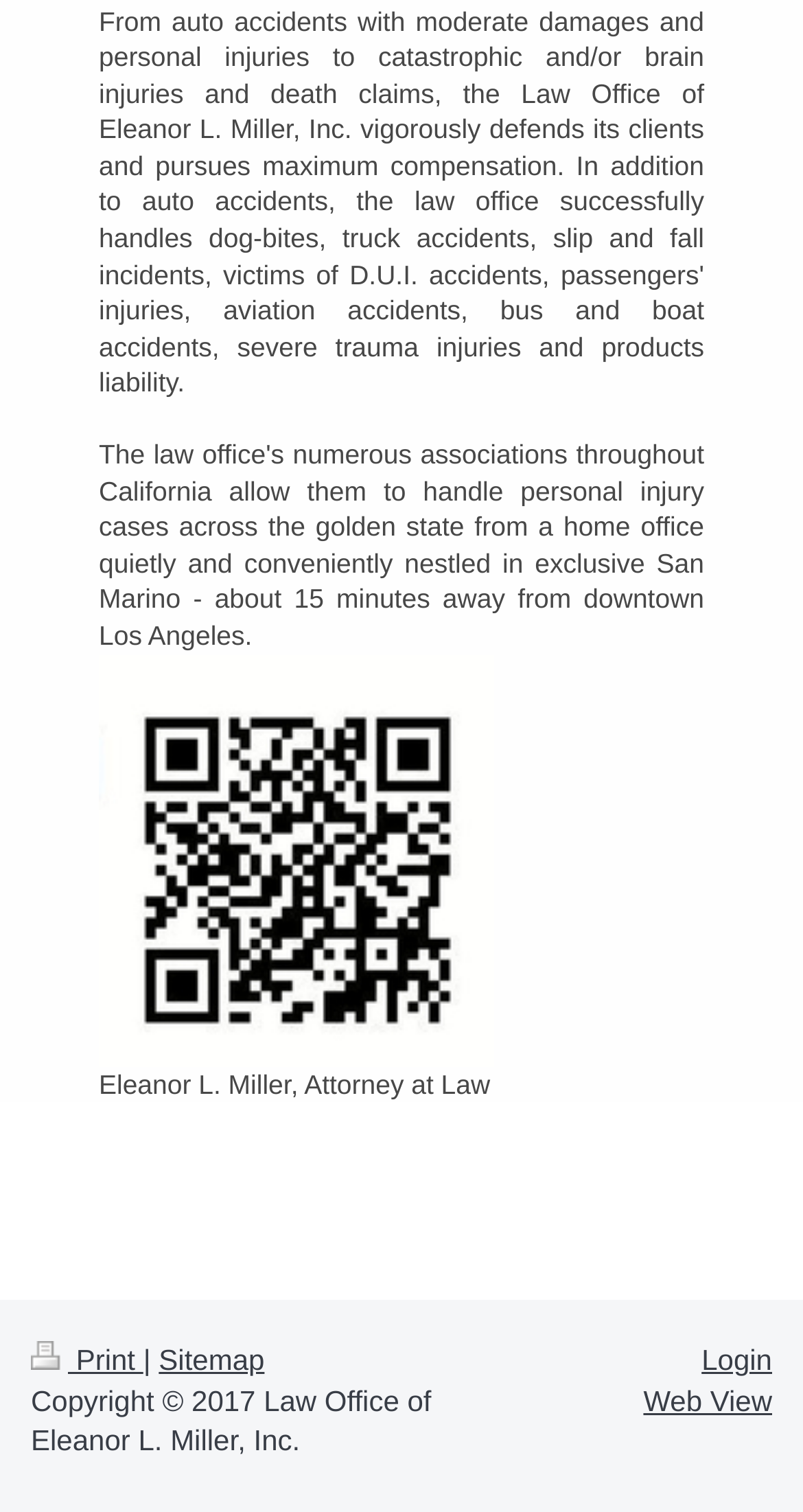Given the description: "Login", determine the bounding box coordinates of the UI element. The coordinates should be formatted as four float numbers between 0 and 1, [left, top, right, bottom].

[0.874, 0.888, 0.962, 0.91]